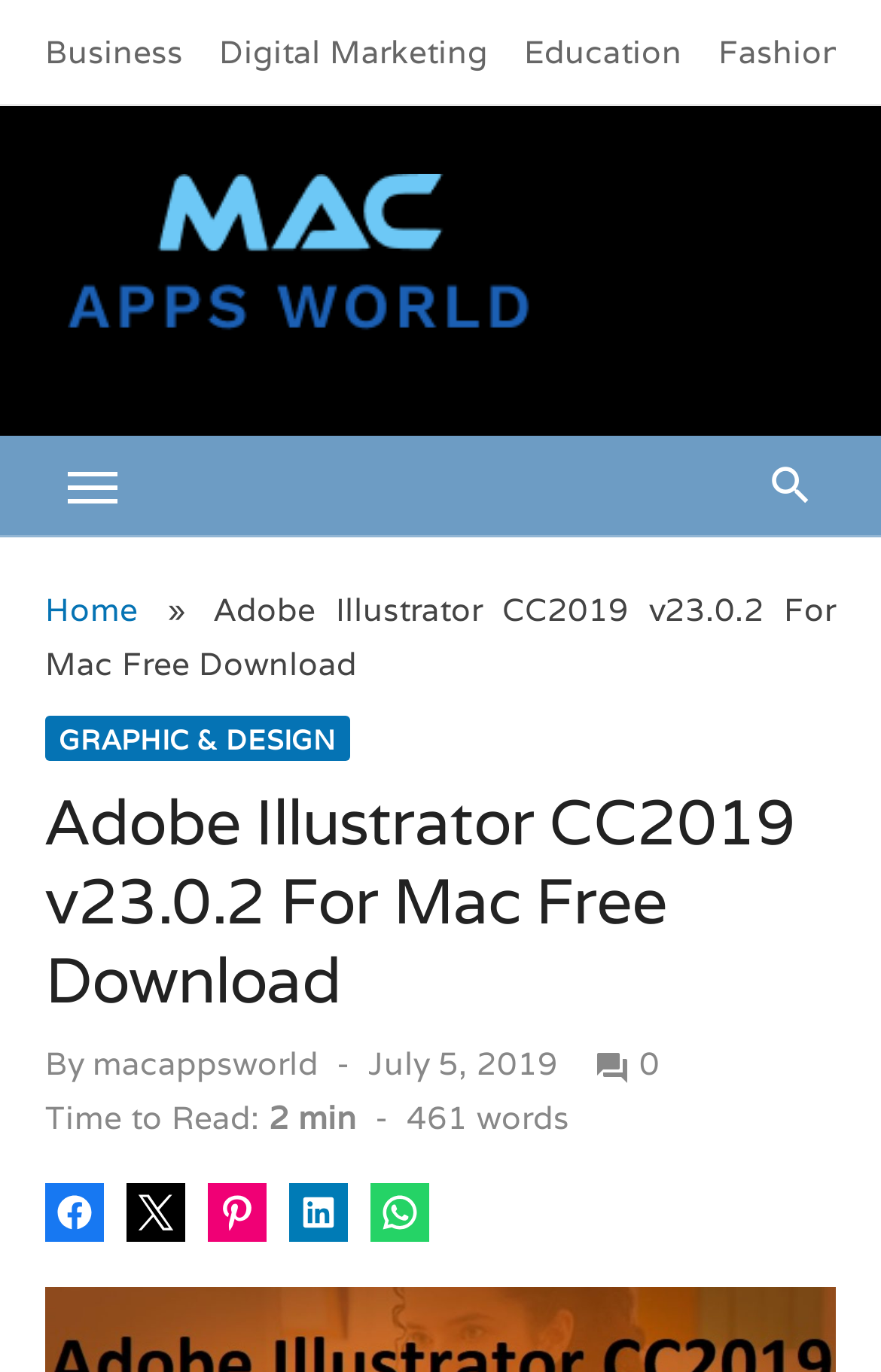Please find the bounding box for the following UI element description. Provide the coordinates in (top-left x, top-left y, bottom-right x, bottom-right y) format, with values between 0 and 1: July 5, 2019February 18, 2020

[0.418, 0.761, 0.633, 0.791]